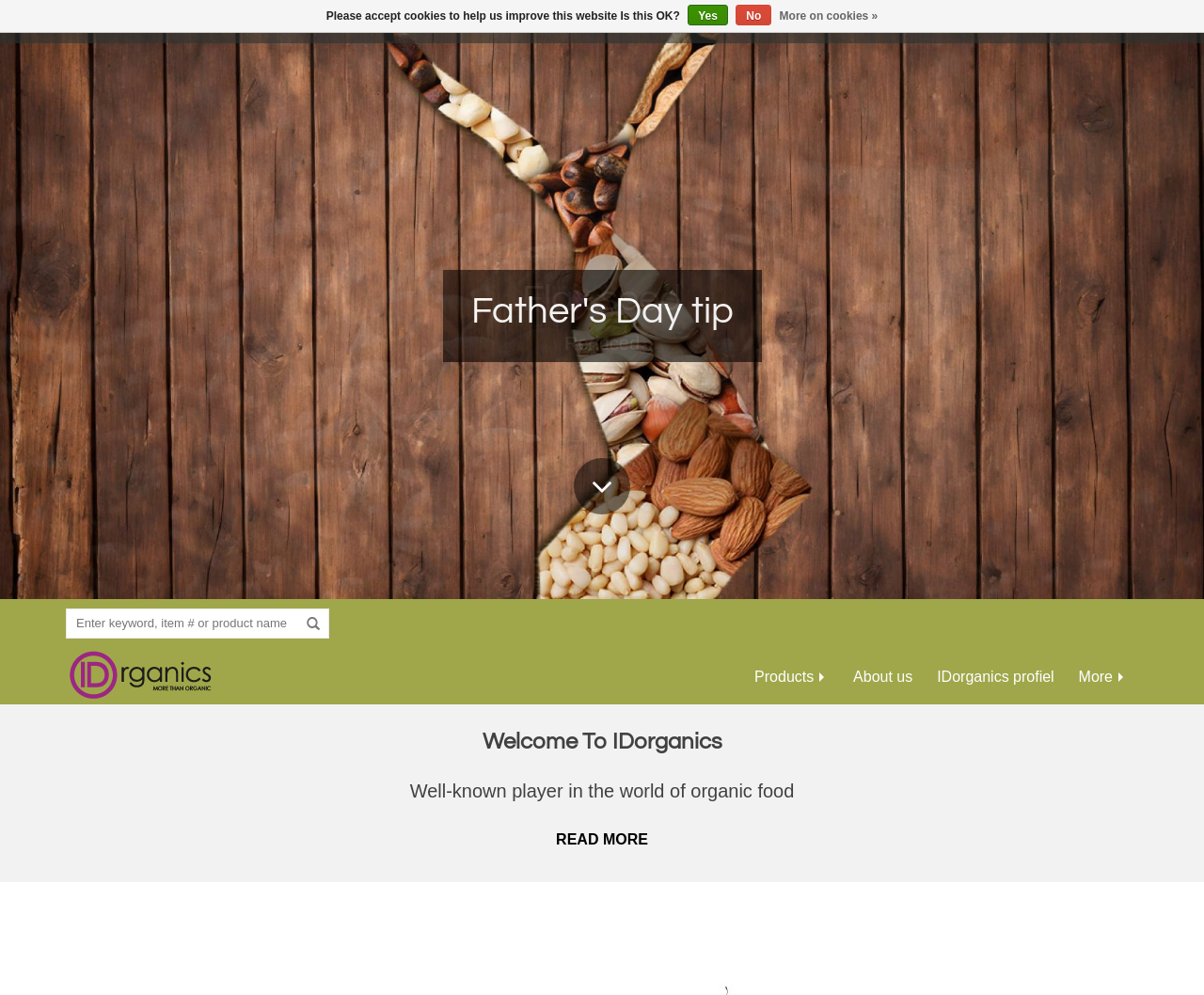Please identify the bounding box coordinates of the element's region that I should click in order to complete the following instruction: "View products". The bounding box coordinates consist of four float numbers between 0 and 1, i.e., [left, top, right, bottom].

[0.618, 0.652, 0.697, 0.708]